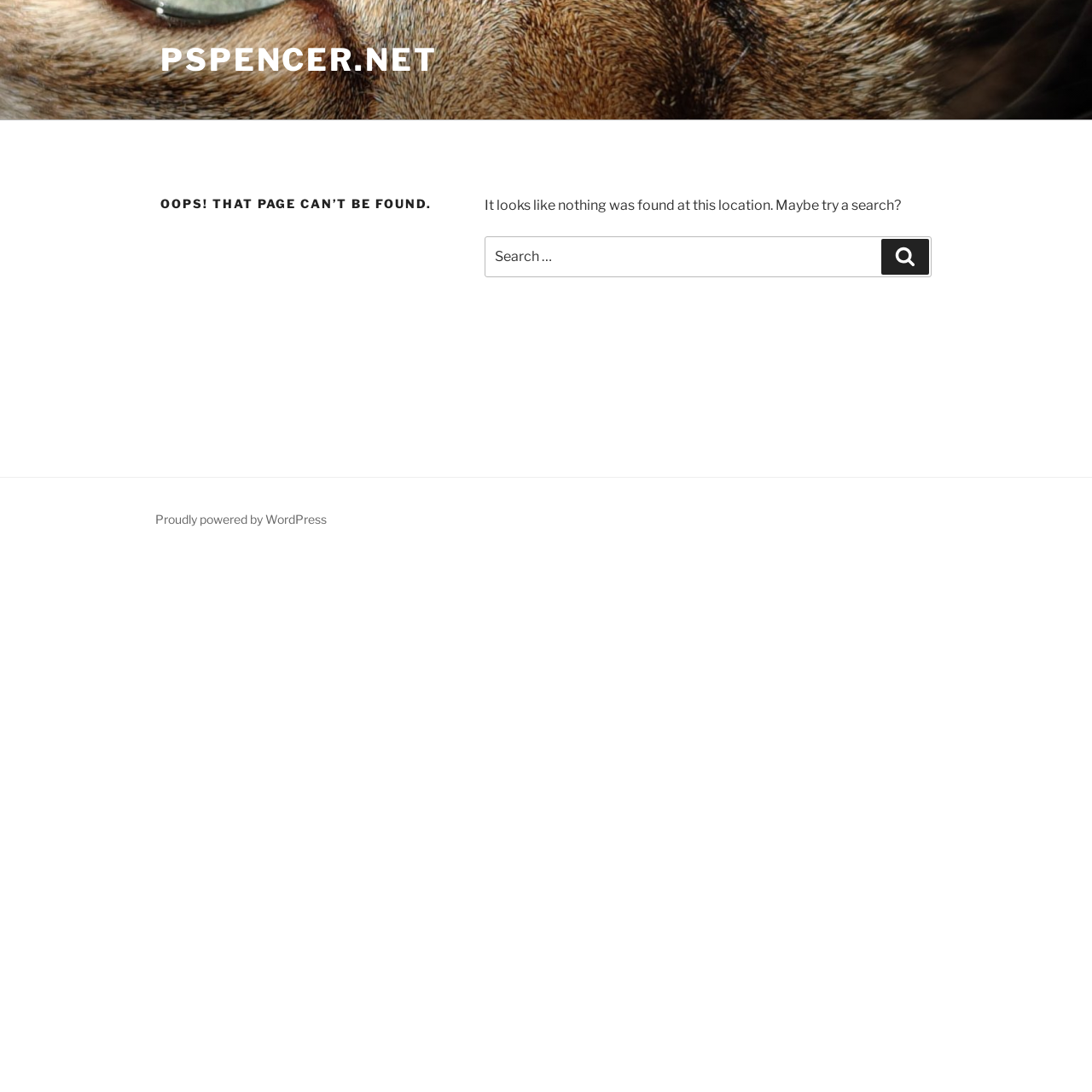Identify the bounding box for the UI element specified in this description: "Proudly powered by WordPress". The coordinates must be four float numbers between 0 and 1, formatted as [left, top, right, bottom].

[0.142, 0.469, 0.299, 0.482]